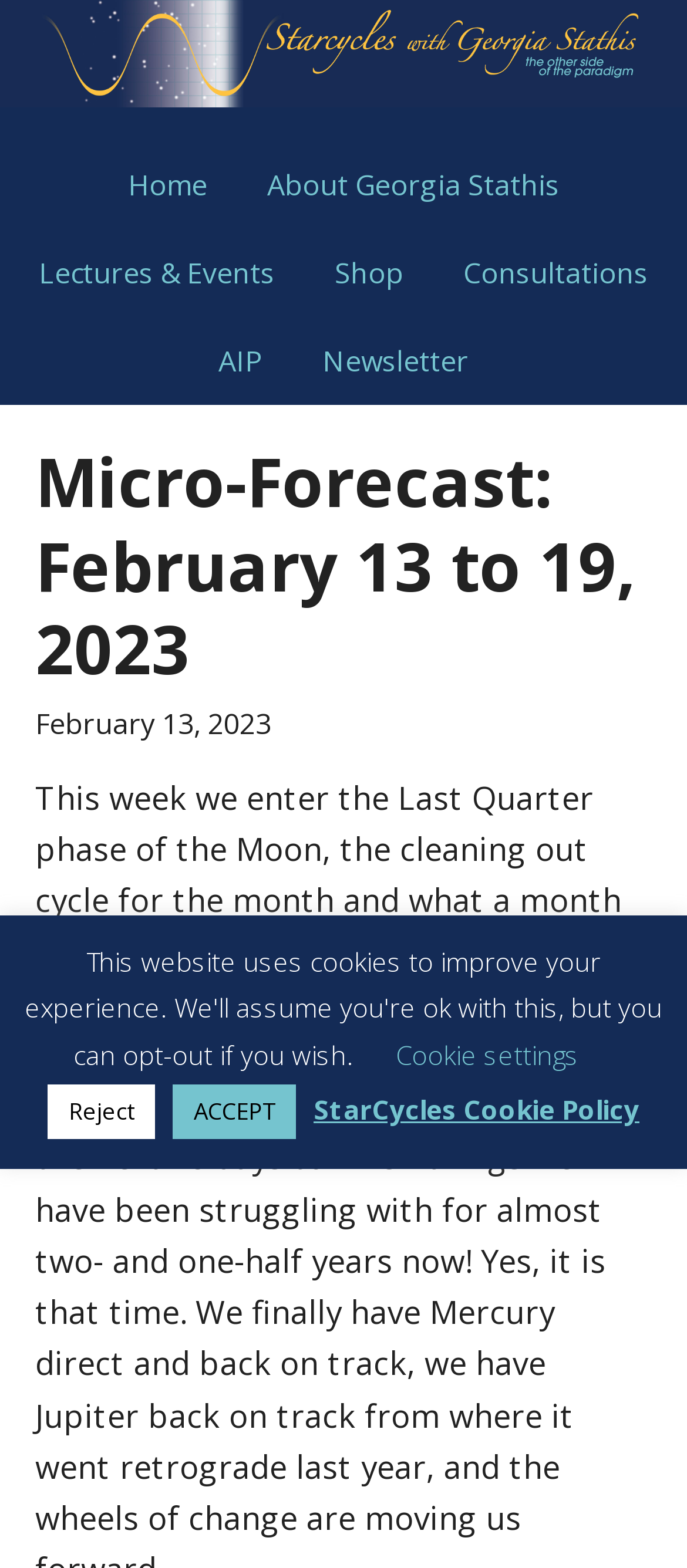Give a succinct answer to this question in a single word or phrase: 
How many buttons are there on the webpage?

3